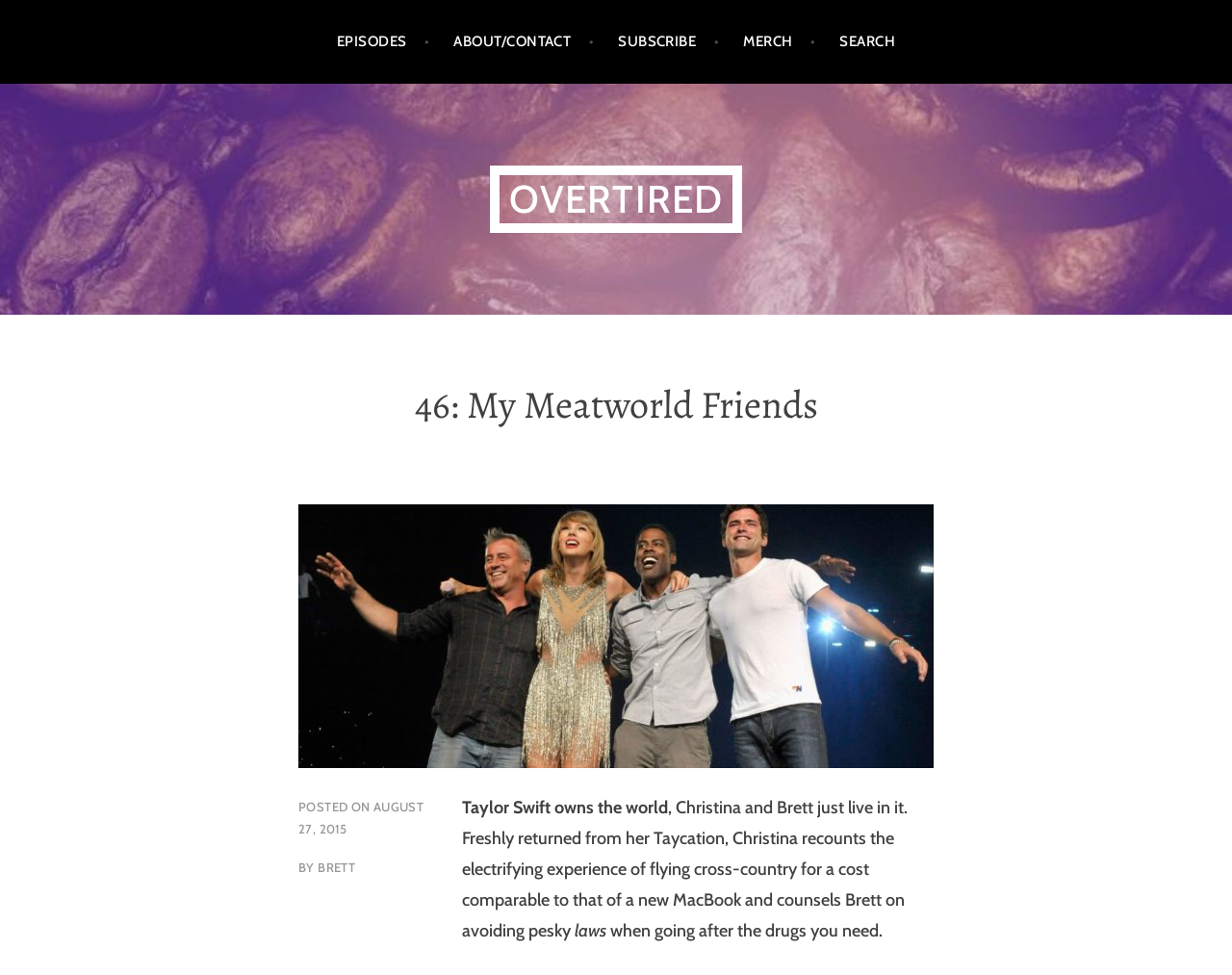Pinpoint the bounding box coordinates of the element that must be clicked to accomplish the following instruction: "view posts from August 27, 2015". The coordinates should be in the format of four float numbers between 0 and 1, i.e., [left, top, right, bottom].

[0.242, 0.819, 0.344, 0.858]